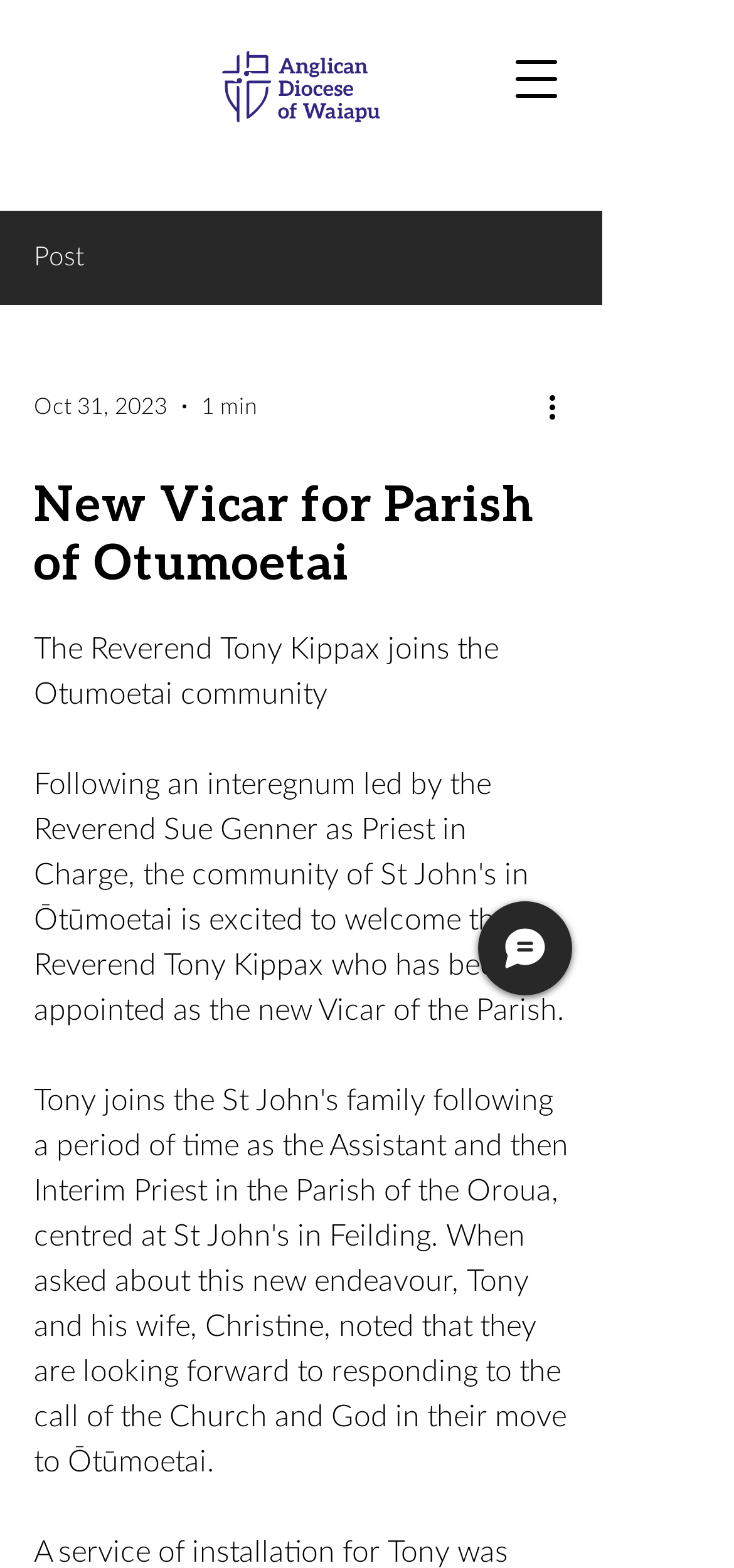Answer the question using only a single word or phrase: 
What is the purpose of the button with the image?

Chat